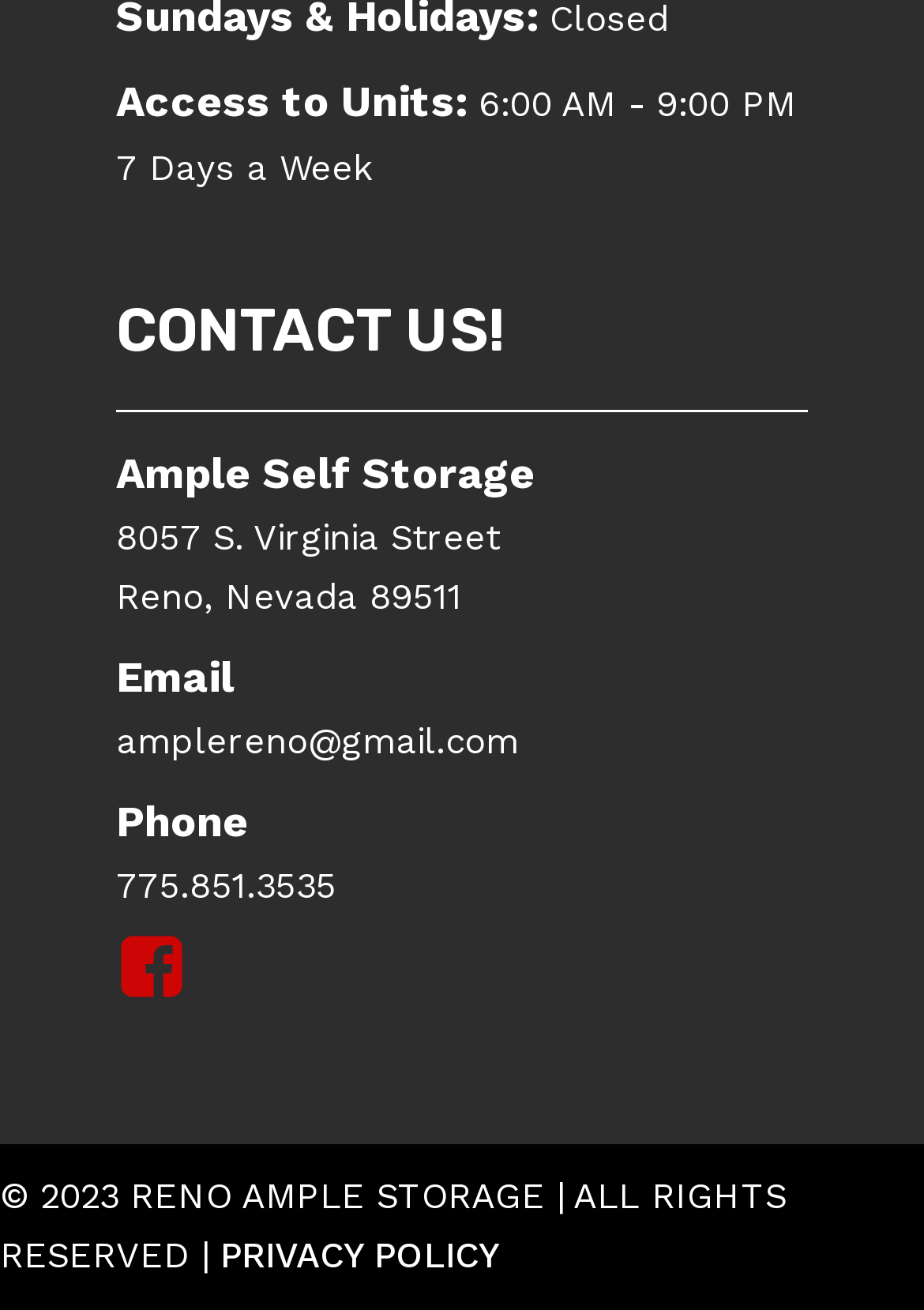Reply to the question with a single word or phrase:
What is the email address?

amplereno@gmail.com